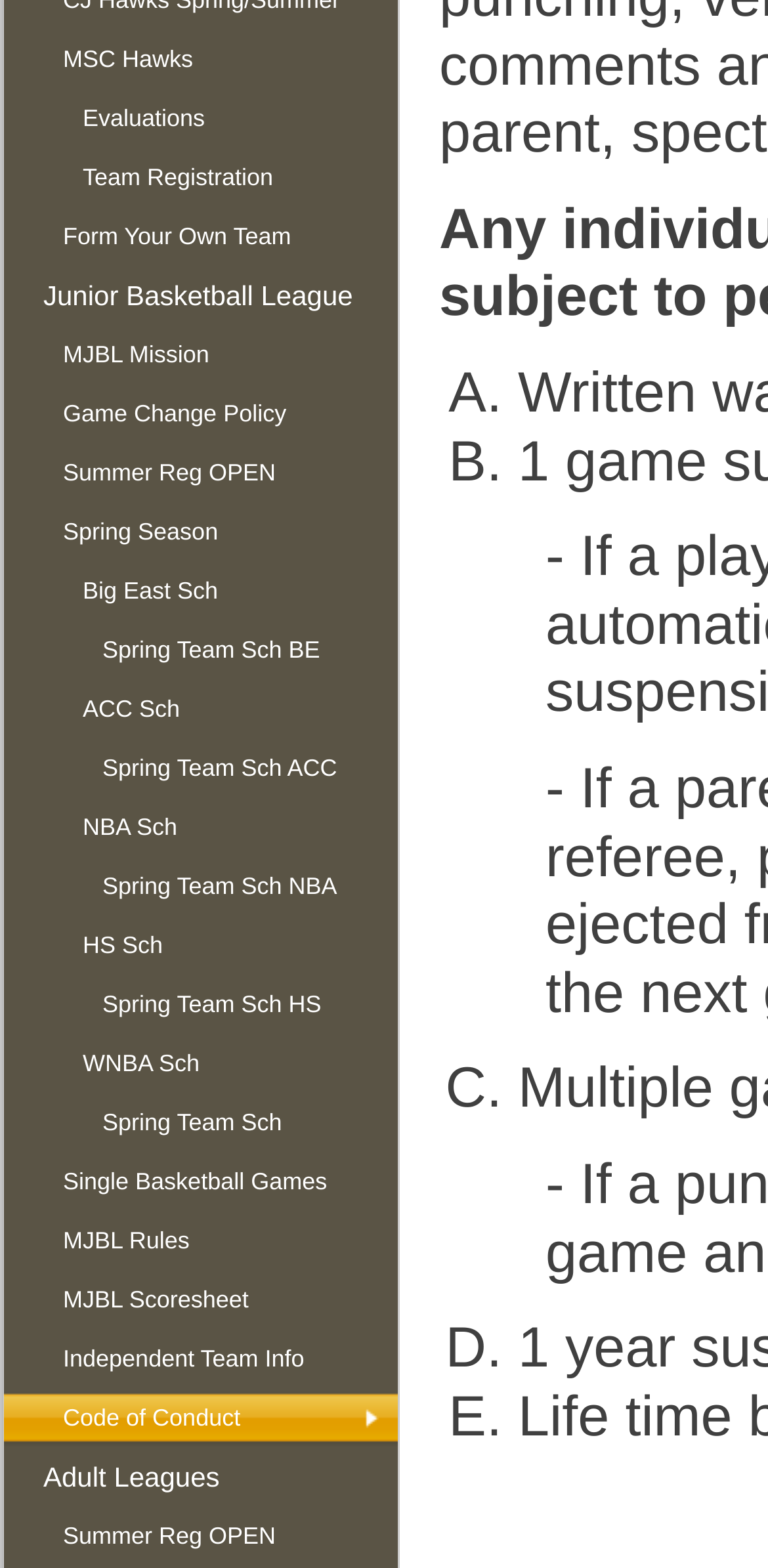Please identify the coordinates of the bounding box for the clickable region that will accomplish this instruction: "Check the 'Summer Reg OPEN' status".

[0.005, 0.283, 0.518, 0.32]